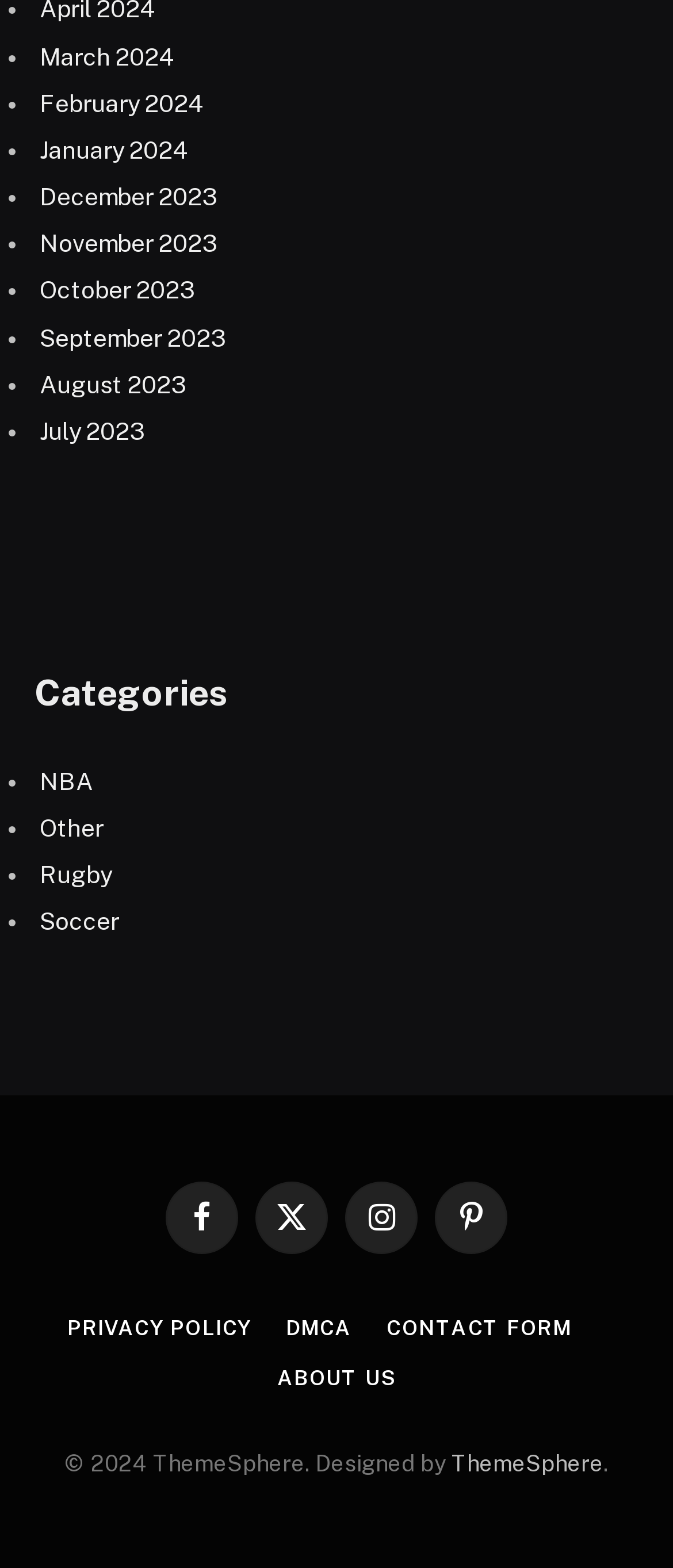Provide the bounding box coordinates of the UI element that matches the description: "January 2024".

[0.059, 0.087, 0.282, 0.104]